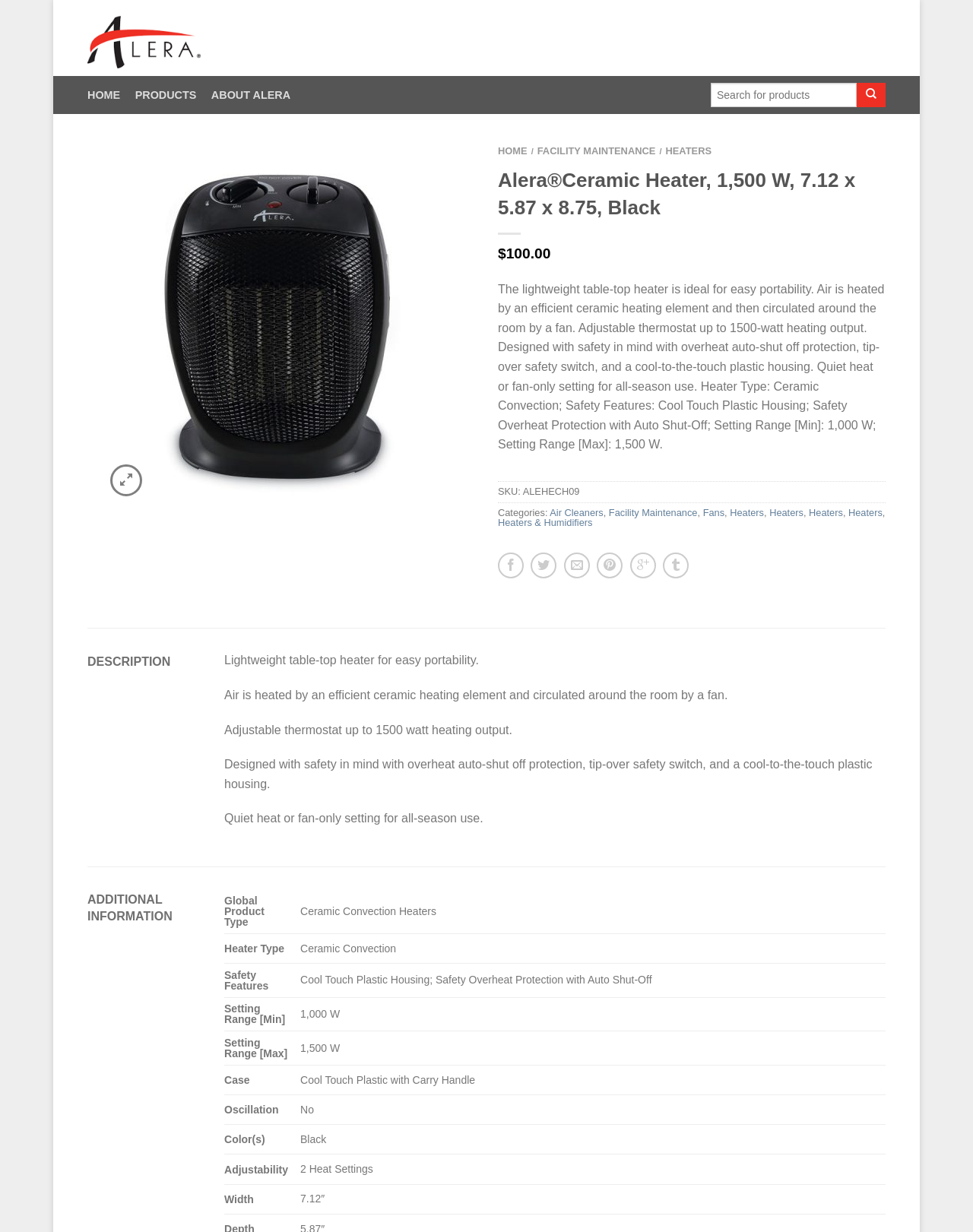Give a succinct answer to this question in a single word or phrase: 
What is the maximum wattage of the product?

1,500 W